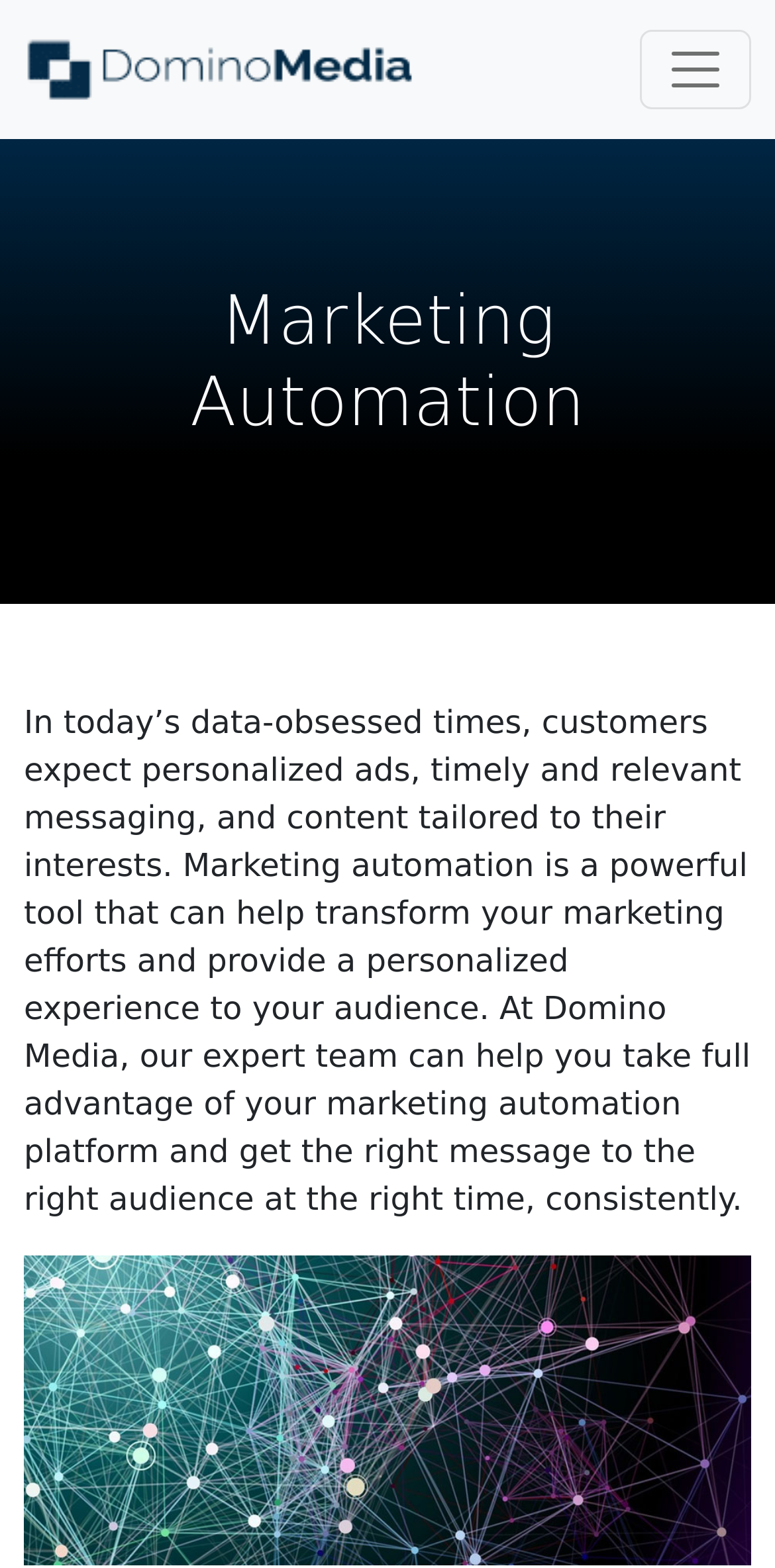What is the purpose of marketing automation?
Look at the screenshot and give a one-word or phrase answer.

Provide personalized experience